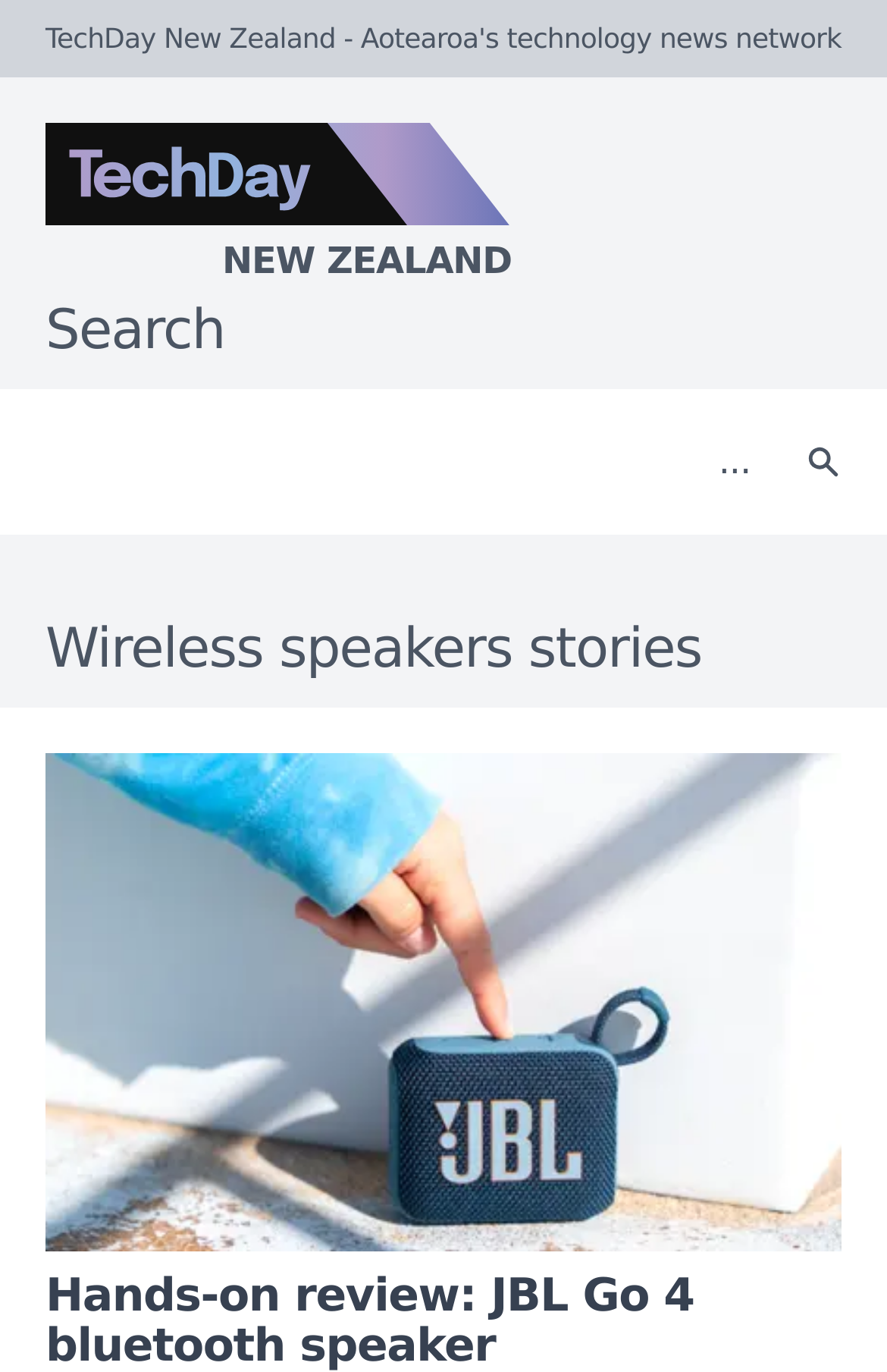Identify and provide the bounding box coordinates of the UI element described: "New Zealand". The coordinates should be formatted as [left, top, right, bottom], with each number being a float between 0 and 1.

[0.0, 0.09, 0.923, 0.211]